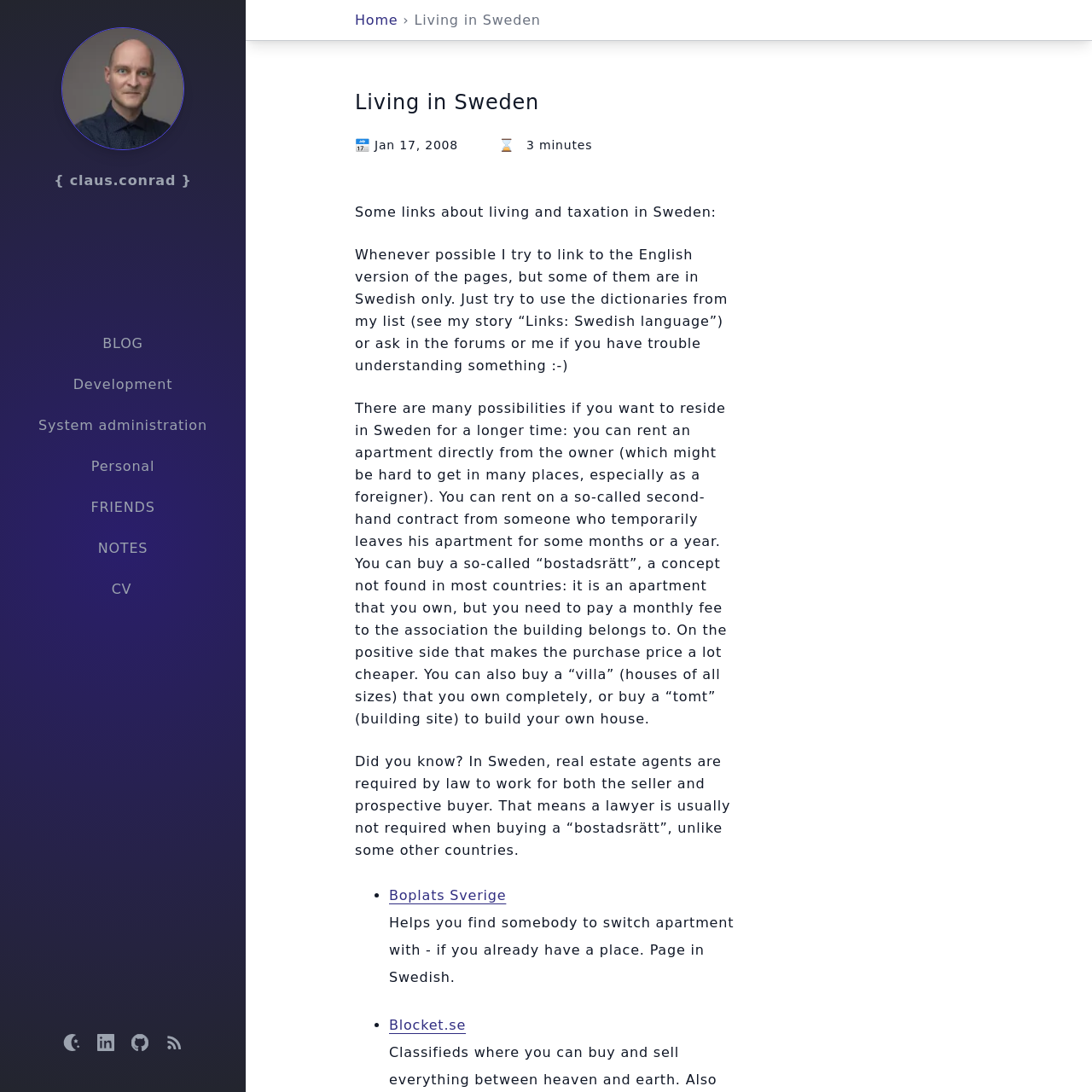Give the bounding box coordinates for the element described by: "parent_node: { claus.conrad }".

[0.0, 0.025, 0.225, 0.138]